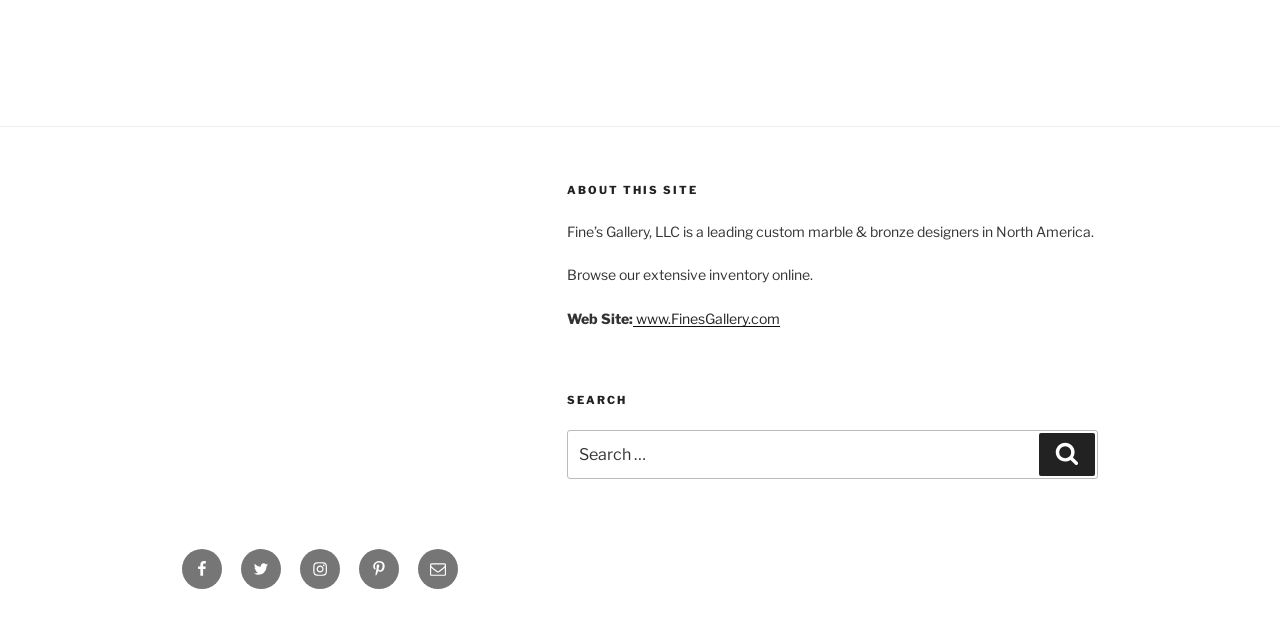Determine the bounding box coordinates for the region that must be clicked to execute the following instruction: "Go to Facebook".

[0.142, 0.888, 0.173, 0.953]